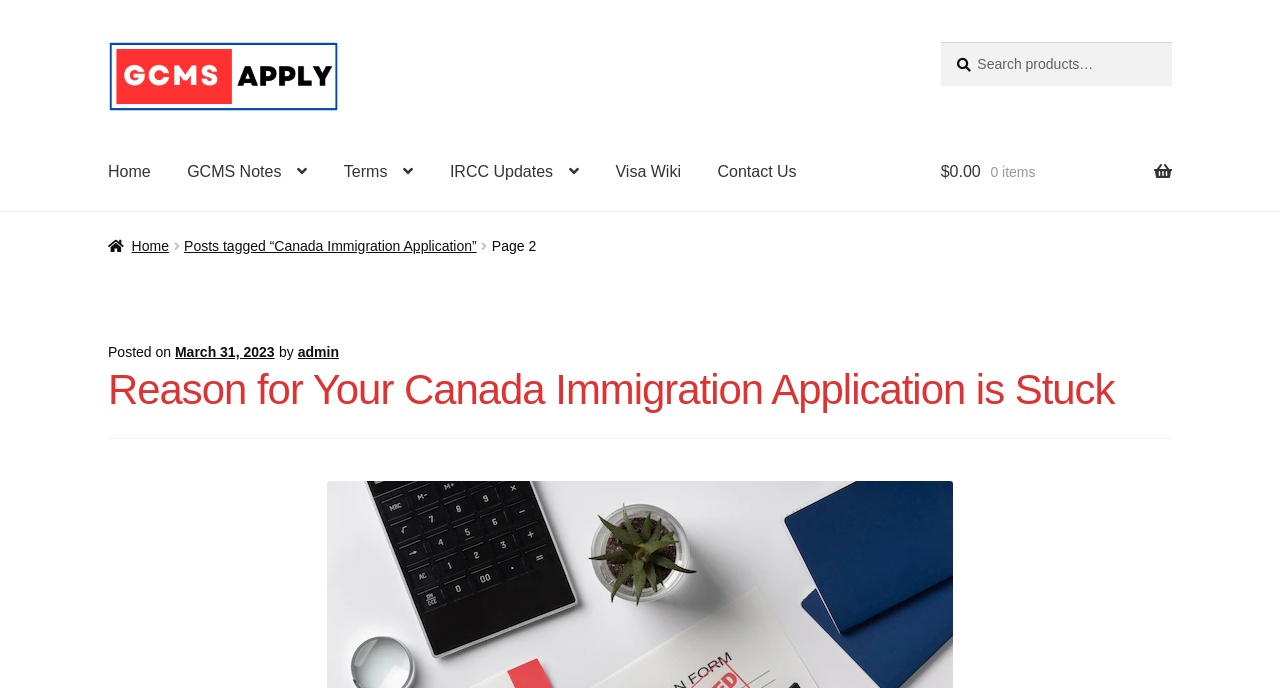Specify the bounding box coordinates of the region I need to click to perform the following instruction: "View IRCC updates". The coordinates must be four float numbers in the range of 0 to 1, i.e., [left, top, right, bottom].

[0.339, 0.194, 0.465, 0.306]